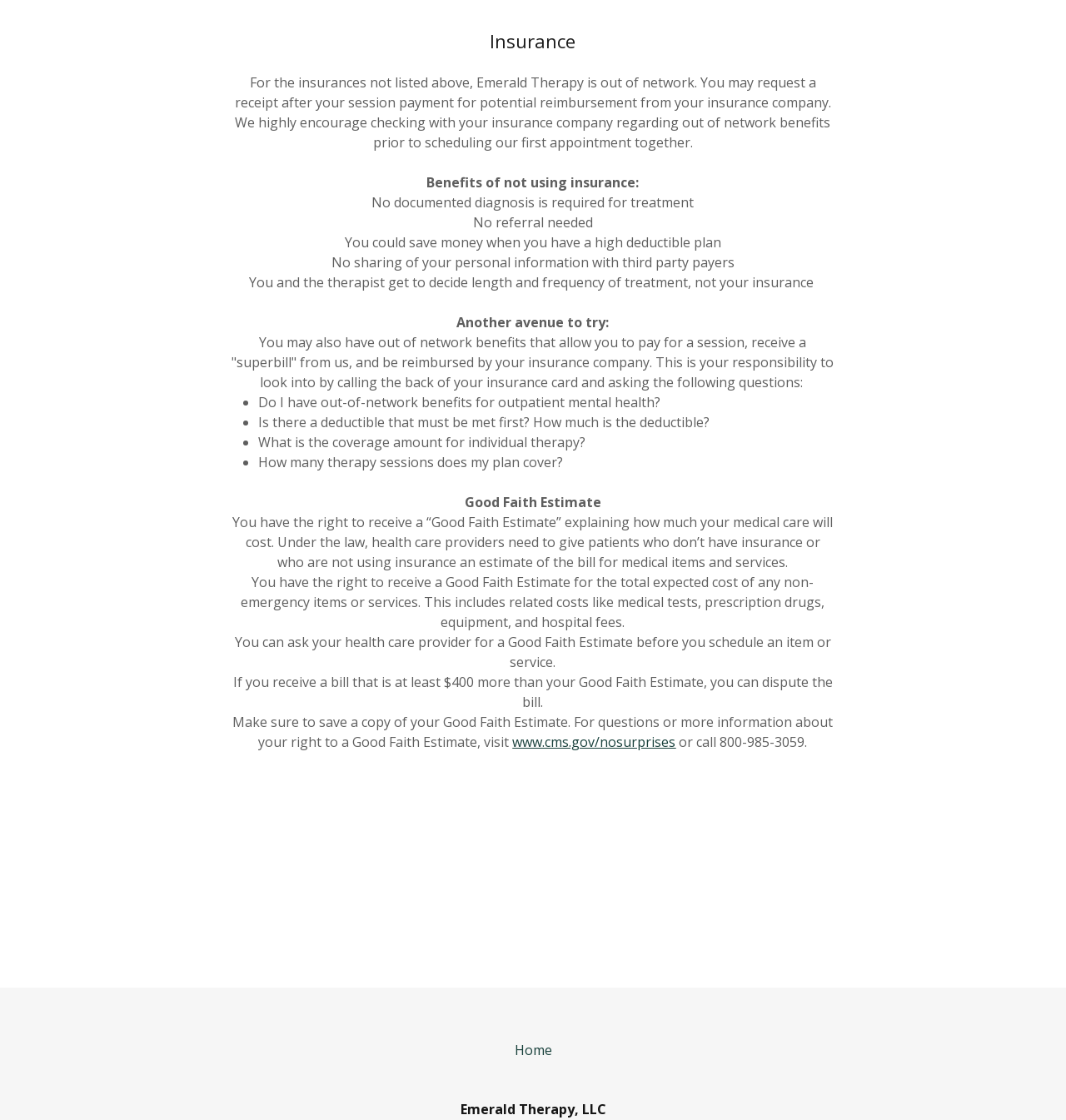Find the bounding box coordinates of the UI element according to this description: "www.cms.gov/nosurprises".

[0.481, 0.654, 0.634, 0.671]